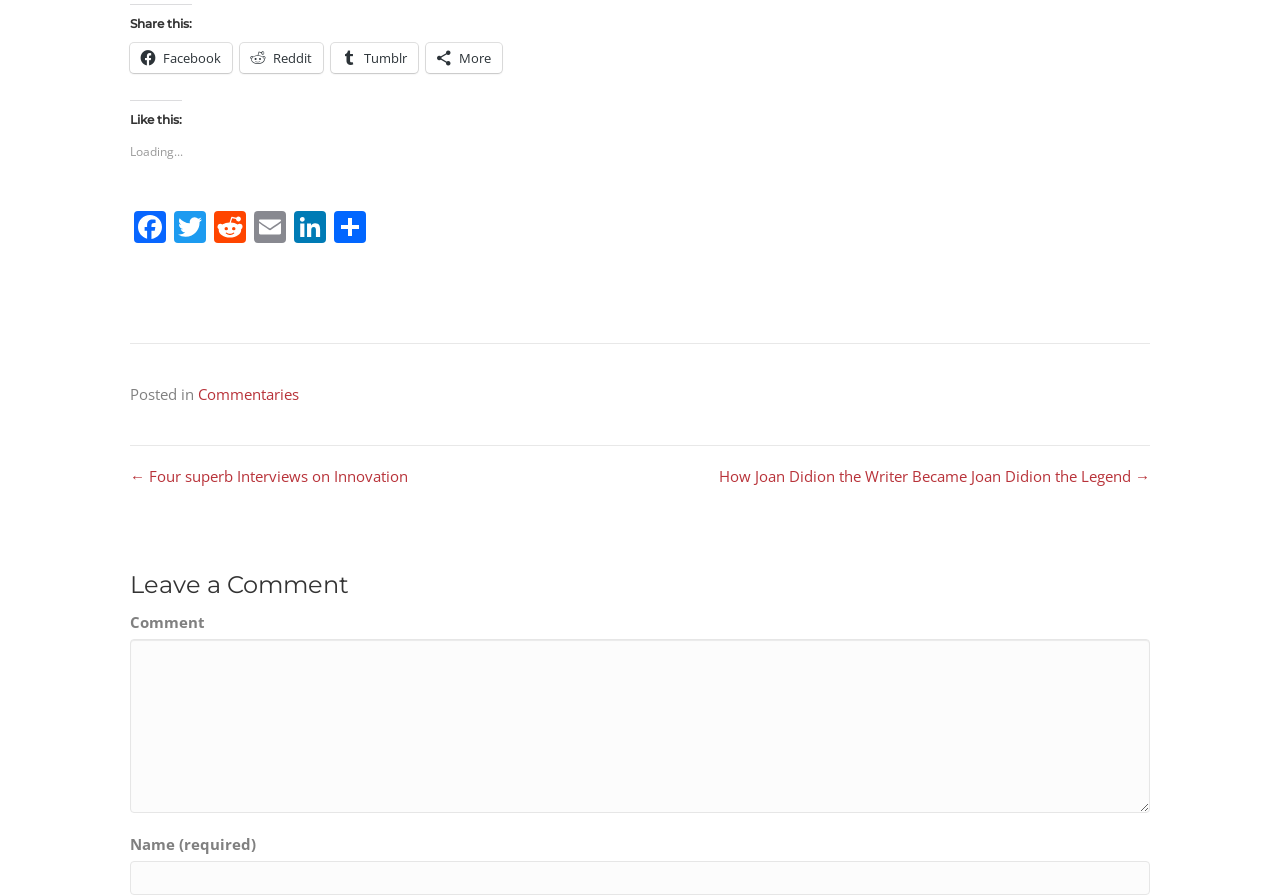What is the purpose of the links above 'Share this:'?
Answer the question with a thorough and detailed explanation.

The links above 'Share this:' are Facebook, Reddit, Tumblr, and More, which suggest that their purpose is to share the content on social media platforms.